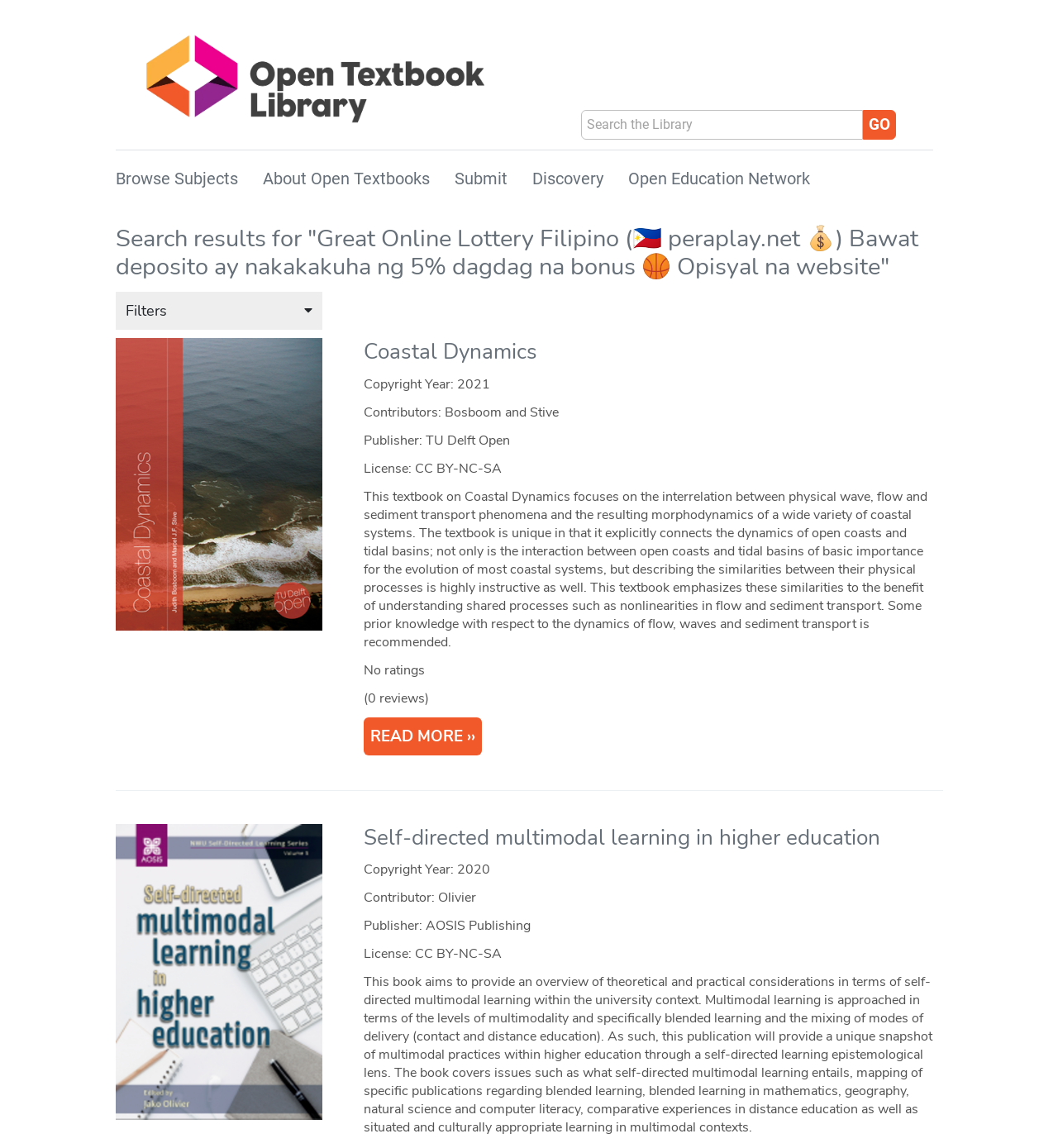How many textbooks are listed on this page?
Analyze the image and provide a thorough answer to the question.

I counted the number of textbook listings on the webpage, and there are two textbooks listed: 'Coastal Dynamics' and 'Self-directed multimodal learning in higher education'.